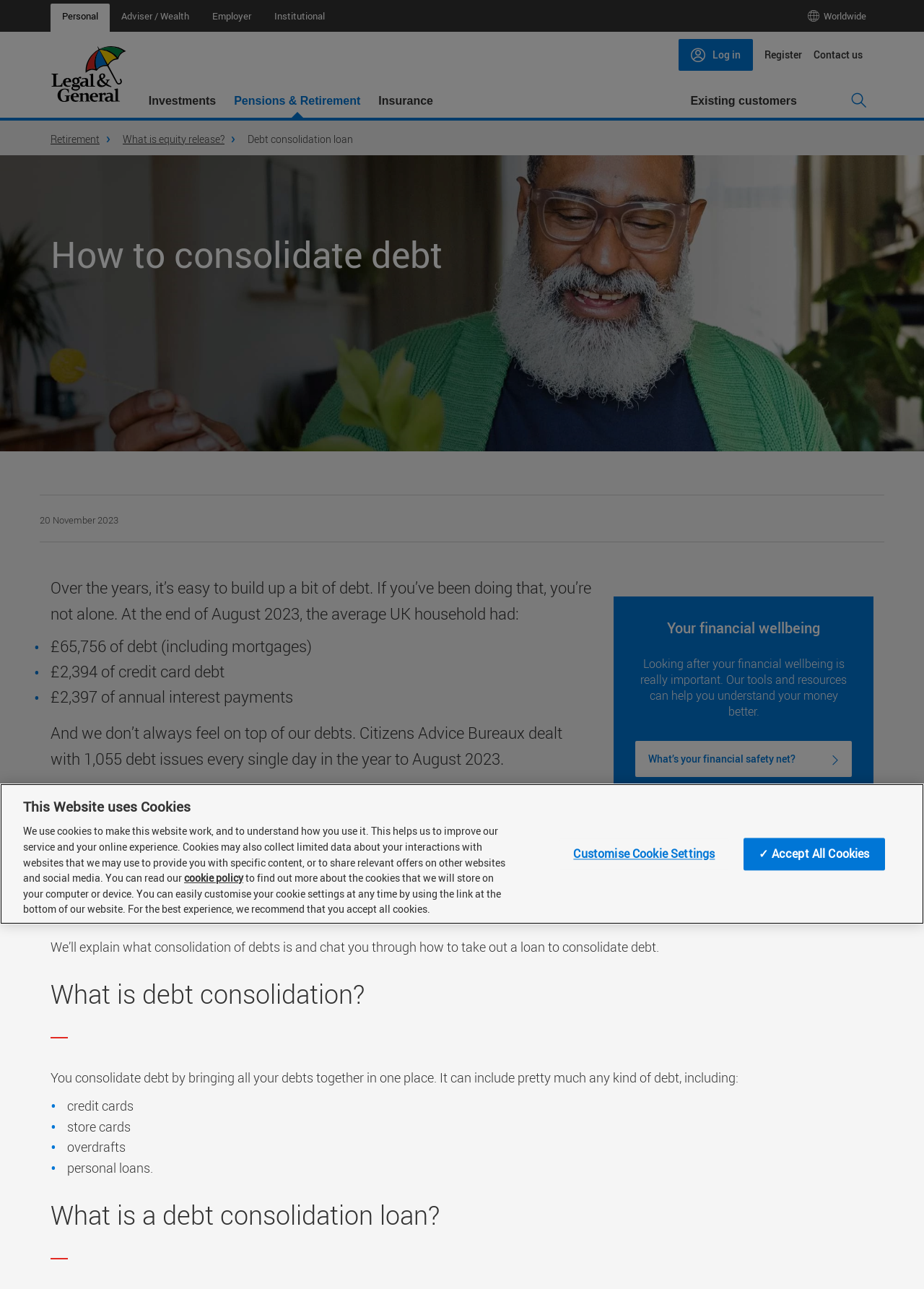Ascertain the bounding box coordinates for the UI element detailed here: "What is equity release?". The coordinates should be provided as [left, top, right, bottom] with each value being a float between 0 and 1.

[0.133, 0.102, 0.243, 0.113]